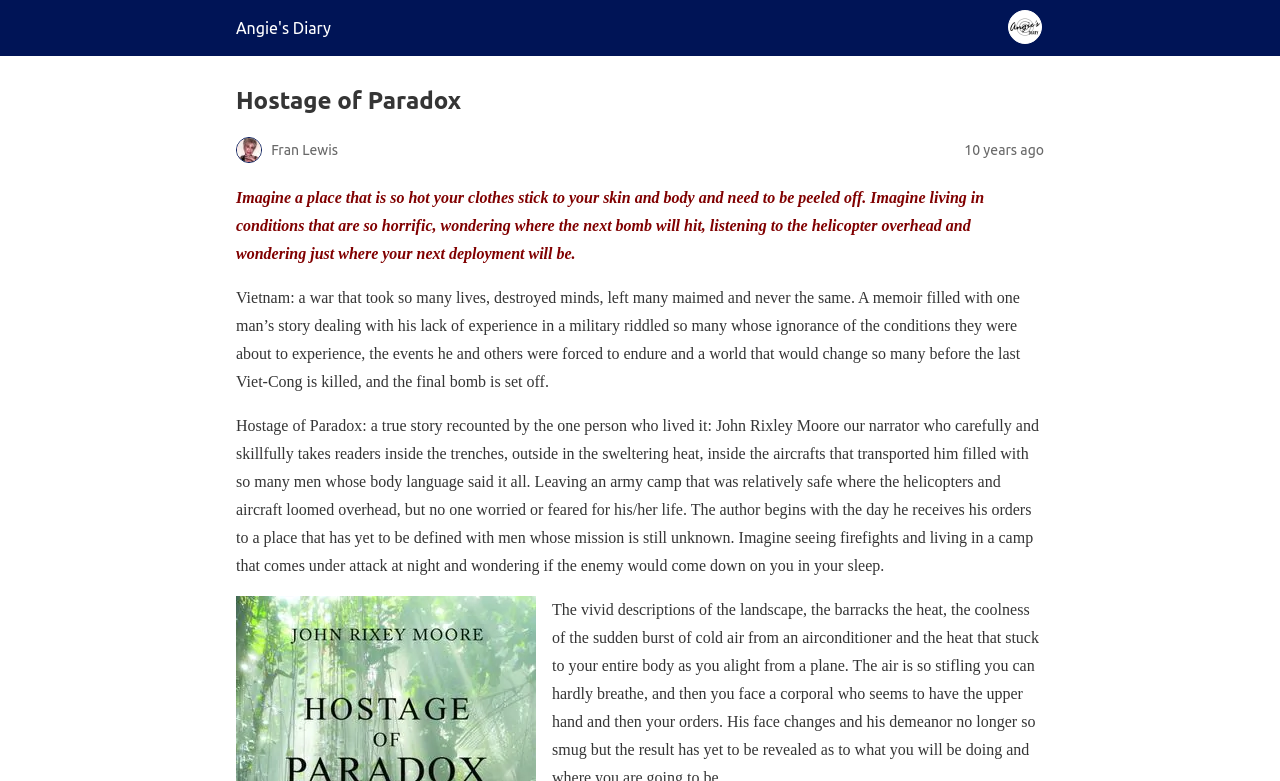Answer in one word or a short phrase: 
What is the condition of the clothes in the hot place?

Sticking to skin and body